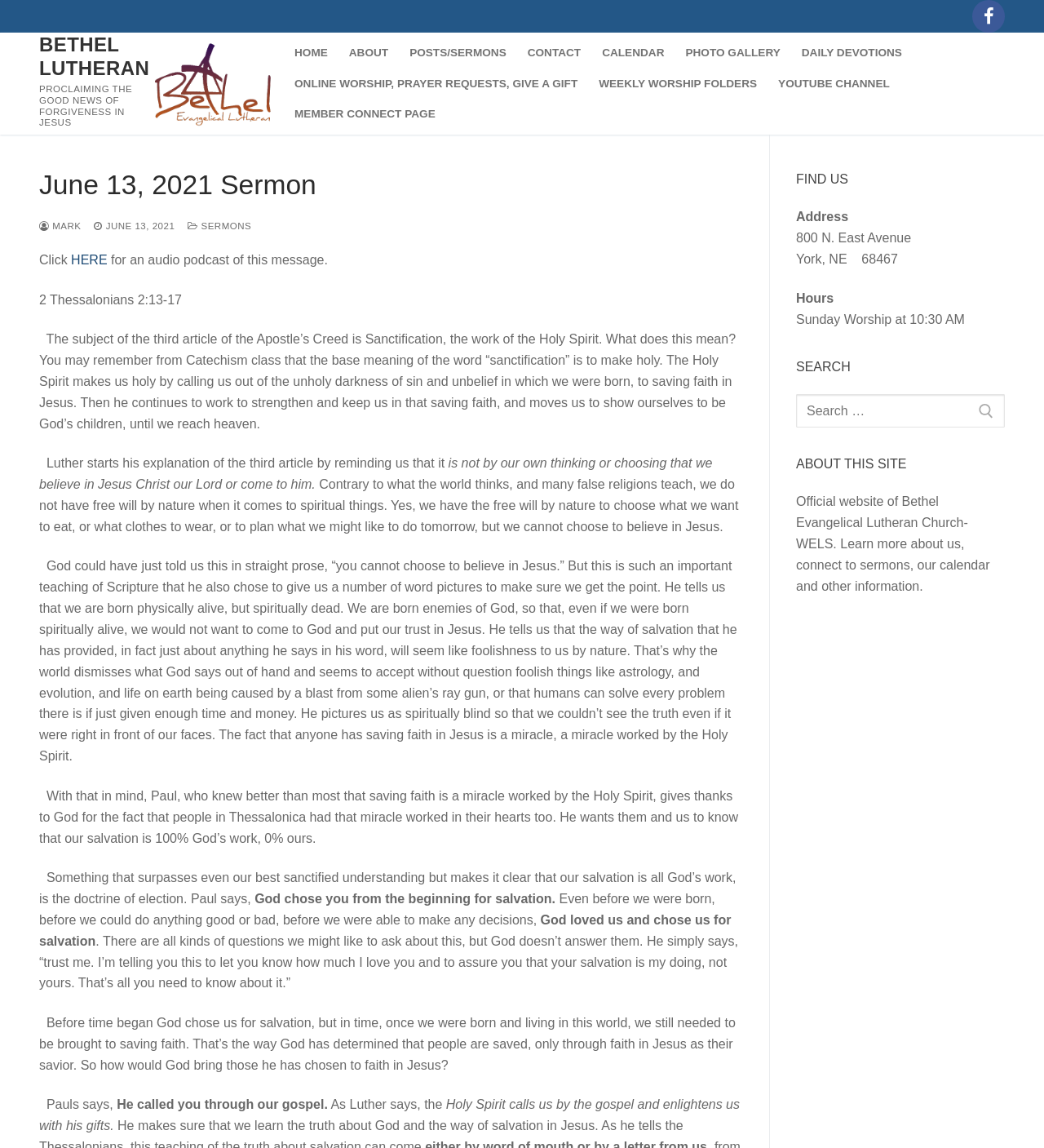Find the coordinates for the bounding box of the element with this description: "Contact".

[0.495, 0.033, 0.567, 0.059]